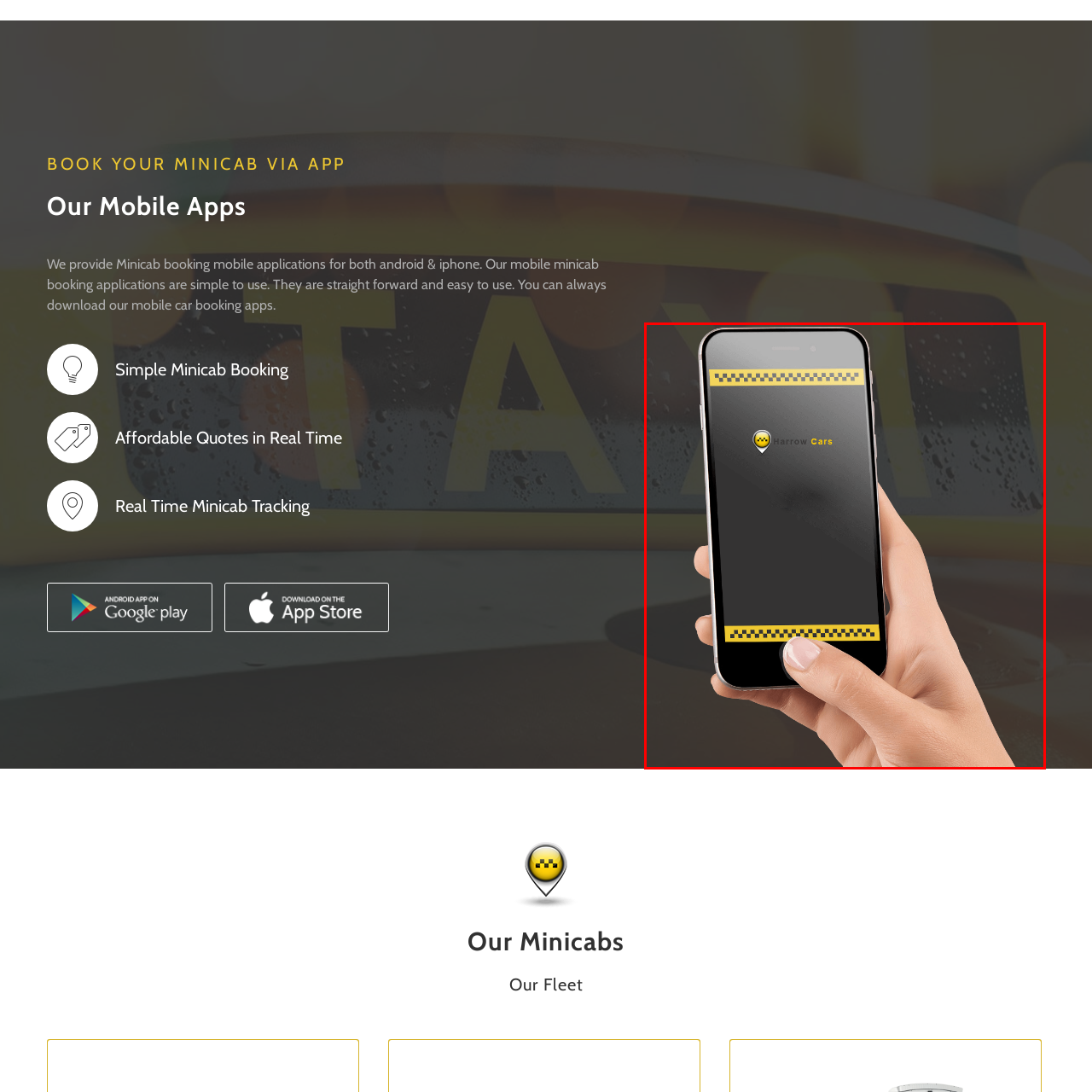Look at the photo within the red outline and describe it thoroughly.

The image showcases a smartphone being held in a hand, displaying the "Harrow Cars" app. The app features a sleek design, predominantly in black, accentuated with a vibrant yellow banner at the top adorned with a taxi icon. This interface highlights the branding of Harrow Cars, suggesting a focus on minicab booking services in Harrow. The background remains slightly blurred, enhancing the app's visibility, while droplets of water on a surface indicate a dynamic environment, possibly hinting at the app's usefulness in various weather conditions. This image serves to promote the convenience of booking minicabs through the Harrow Cars application, aimed at providing a seamless travel experience for users.